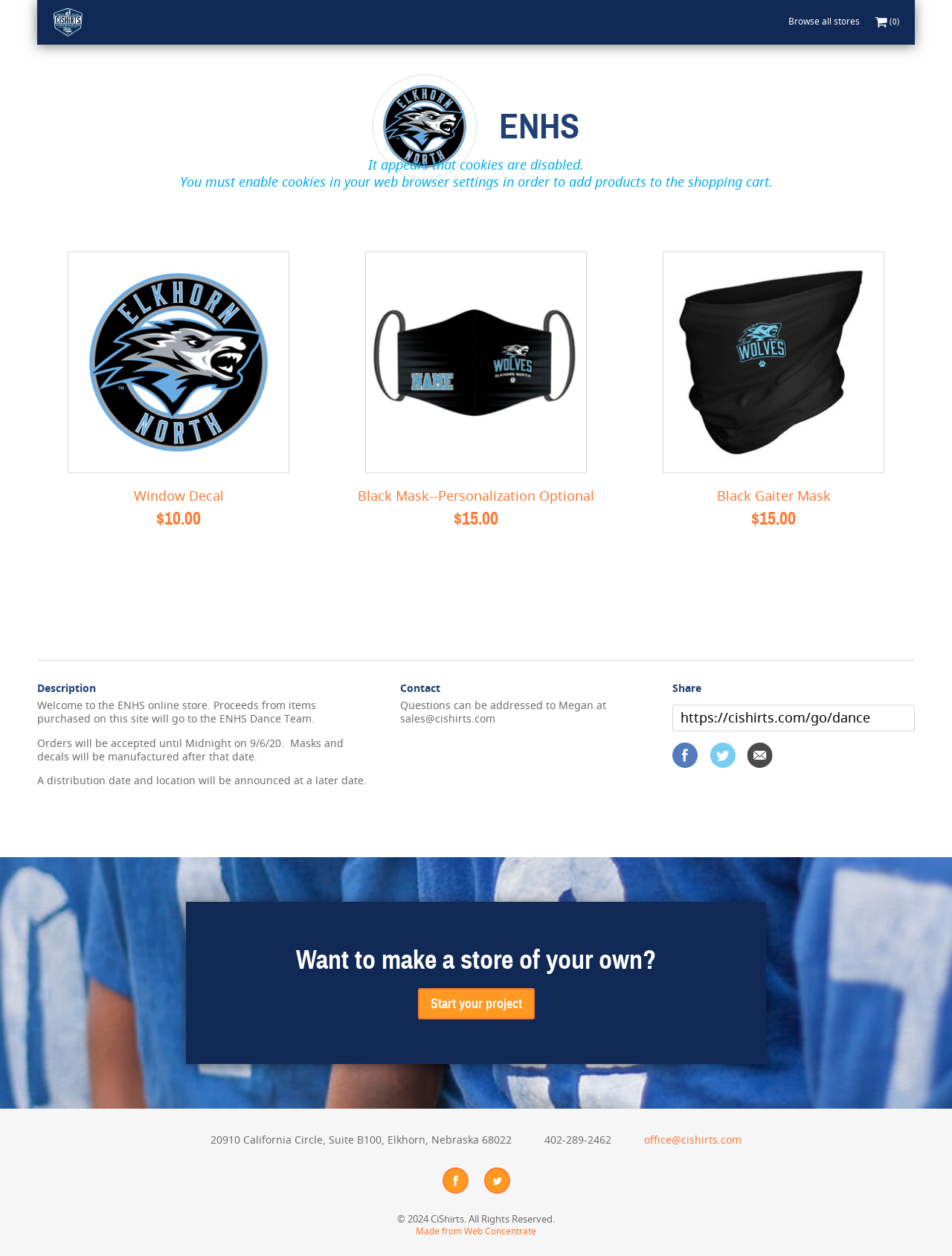Please determine the bounding box coordinates of the element to click on in order to accomplish the following task: "Browse all stores". Ensure the coordinates are four float numbers ranging from 0 to 1, i.e., [left, top, right, bottom].

[0.828, 0.012, 0.903, 0.022]